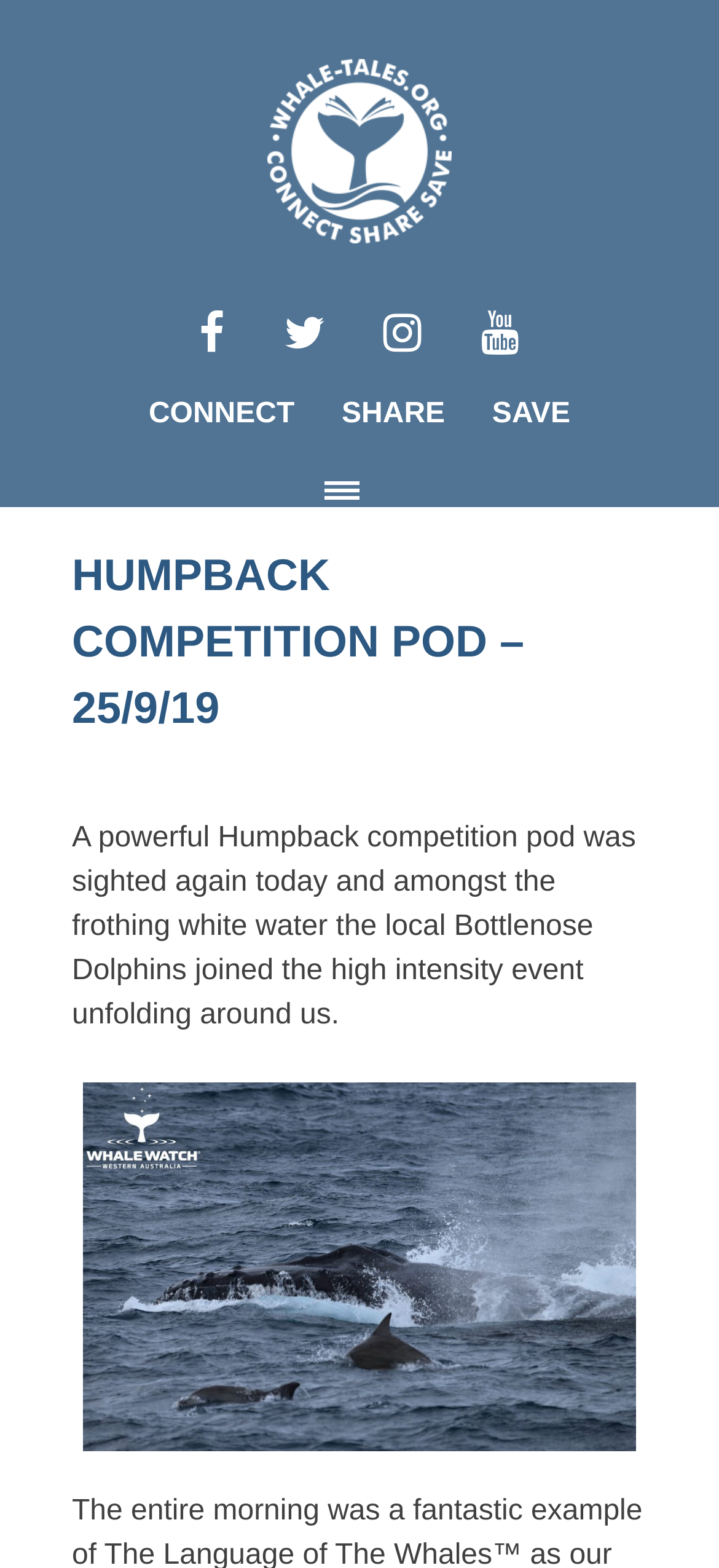Locate the bounding box coordinates of the segment that needs to be clicked to meet this instruction: "Search for something".

[0.19, 0.338, 0.67, 0.376]